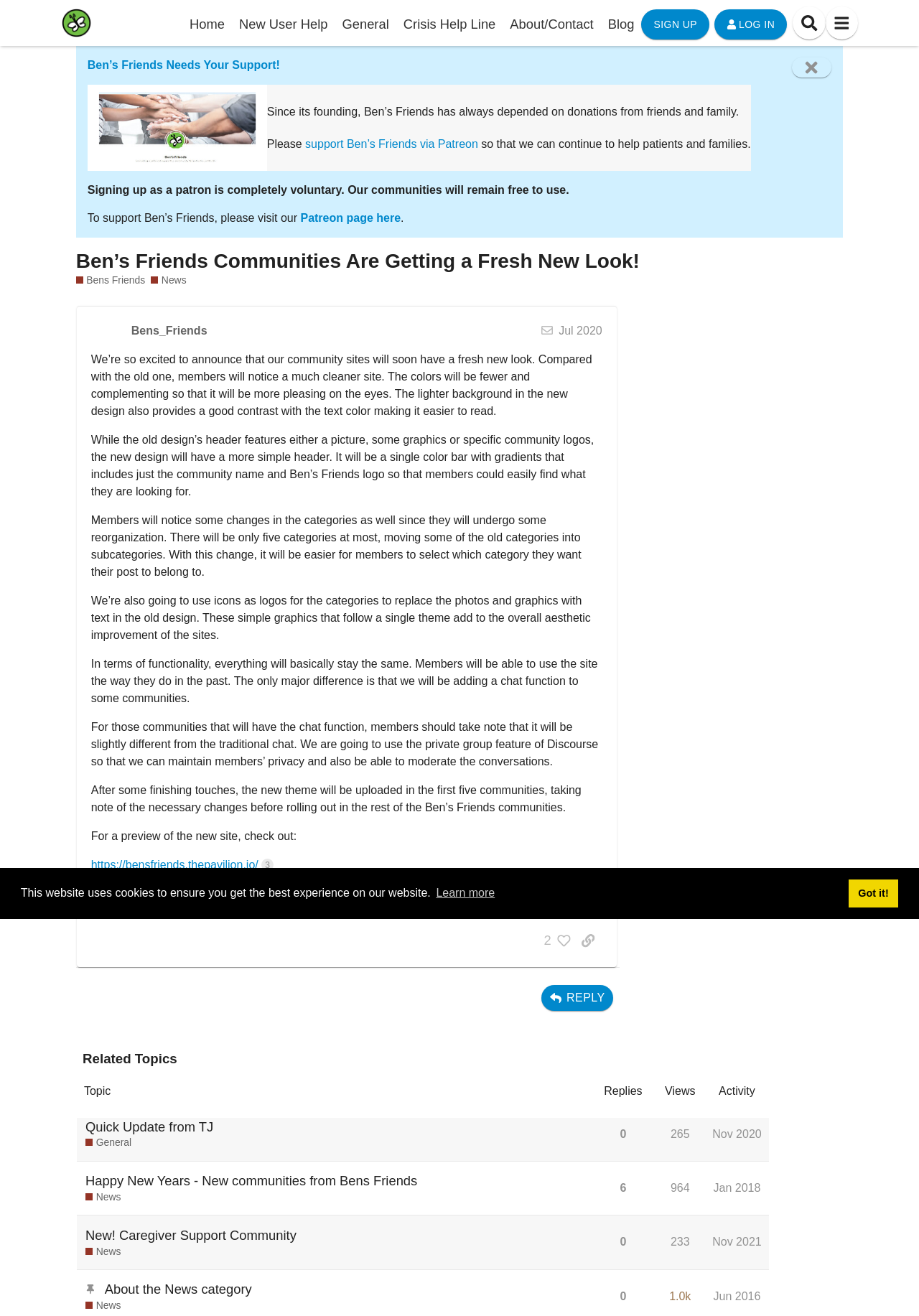Determine the bounding box coordinates of the section to be clicked to follow the instruction: "Request an appointment". The coordinates should be given as four float numbers between 0 and 1, formatted as [left, top, right, bottom].

None